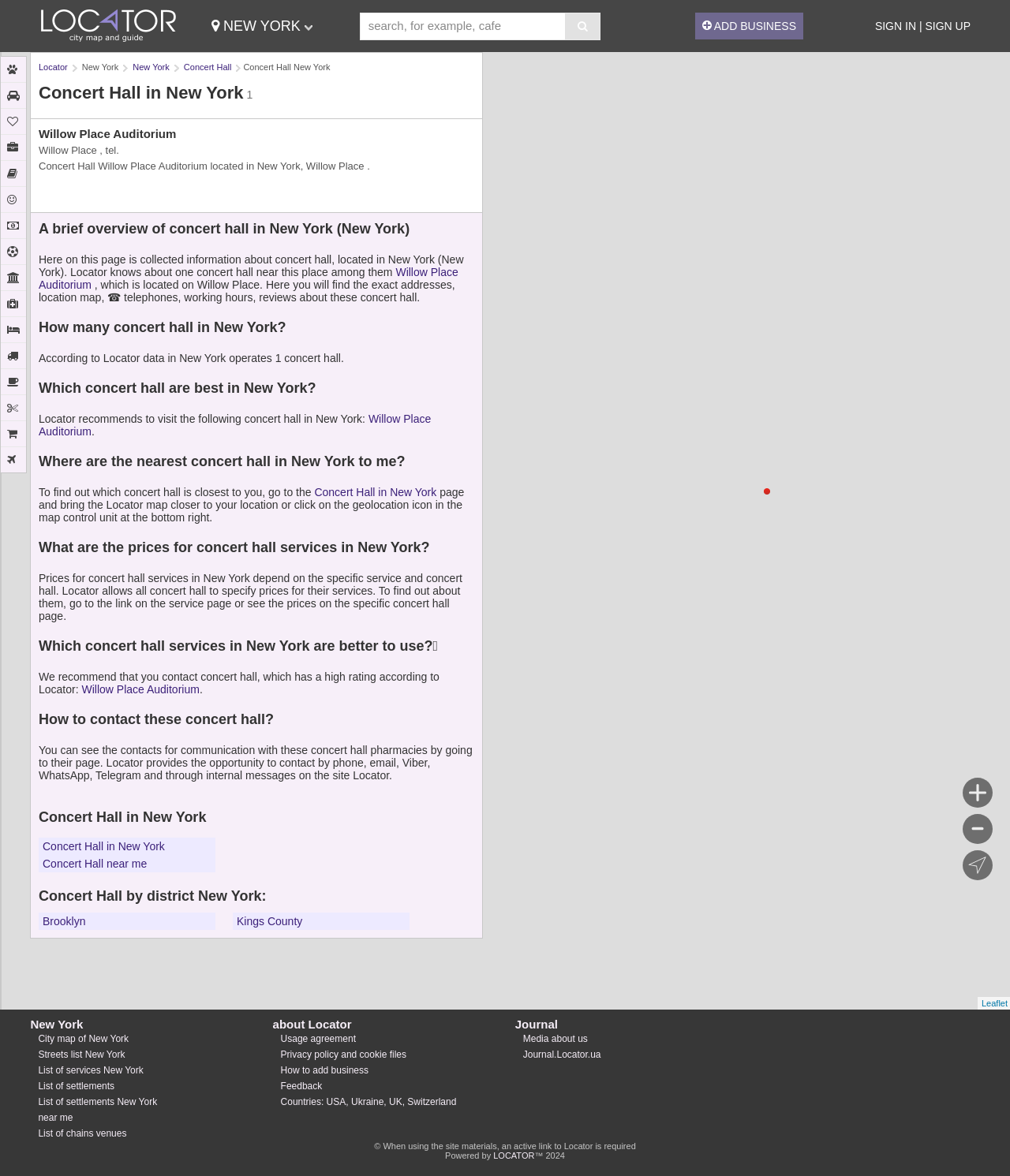What is the purpose of the Locator map? Refer to the image and provide a one-word or short phrase answer.

To find the nearest concert hall